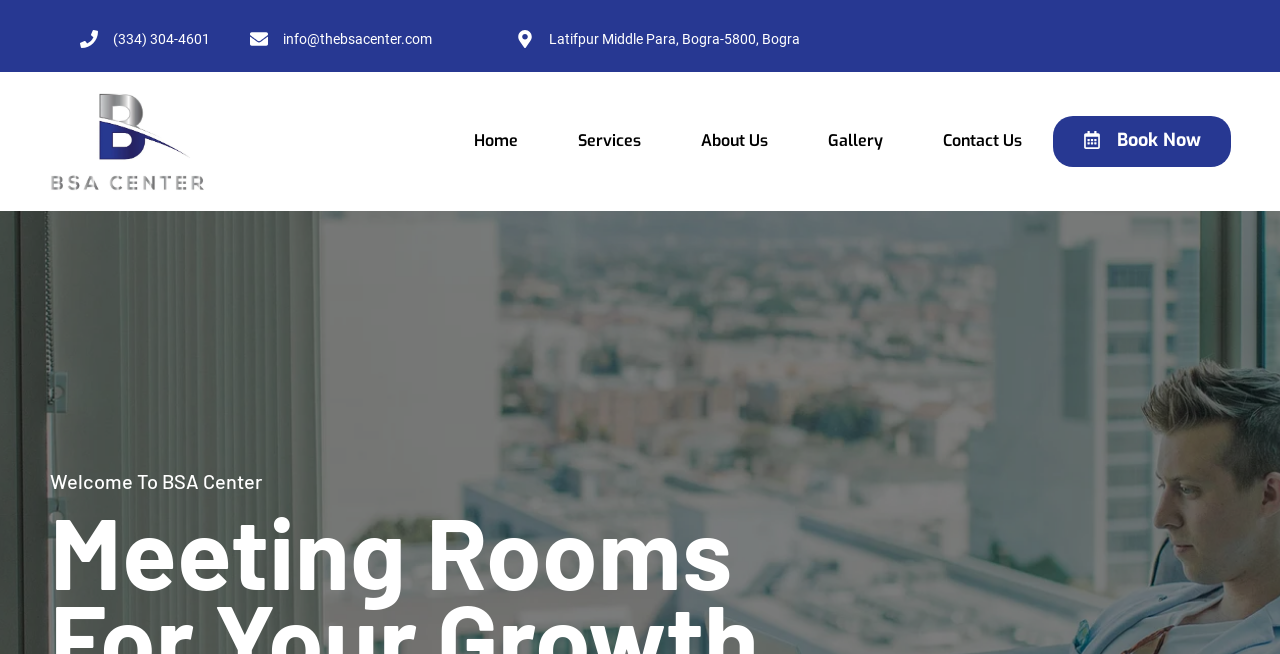What is the phone number on the webpage?
Respond with a short answer, either a single word or a phrase, based on the image.

(334) 304-4601